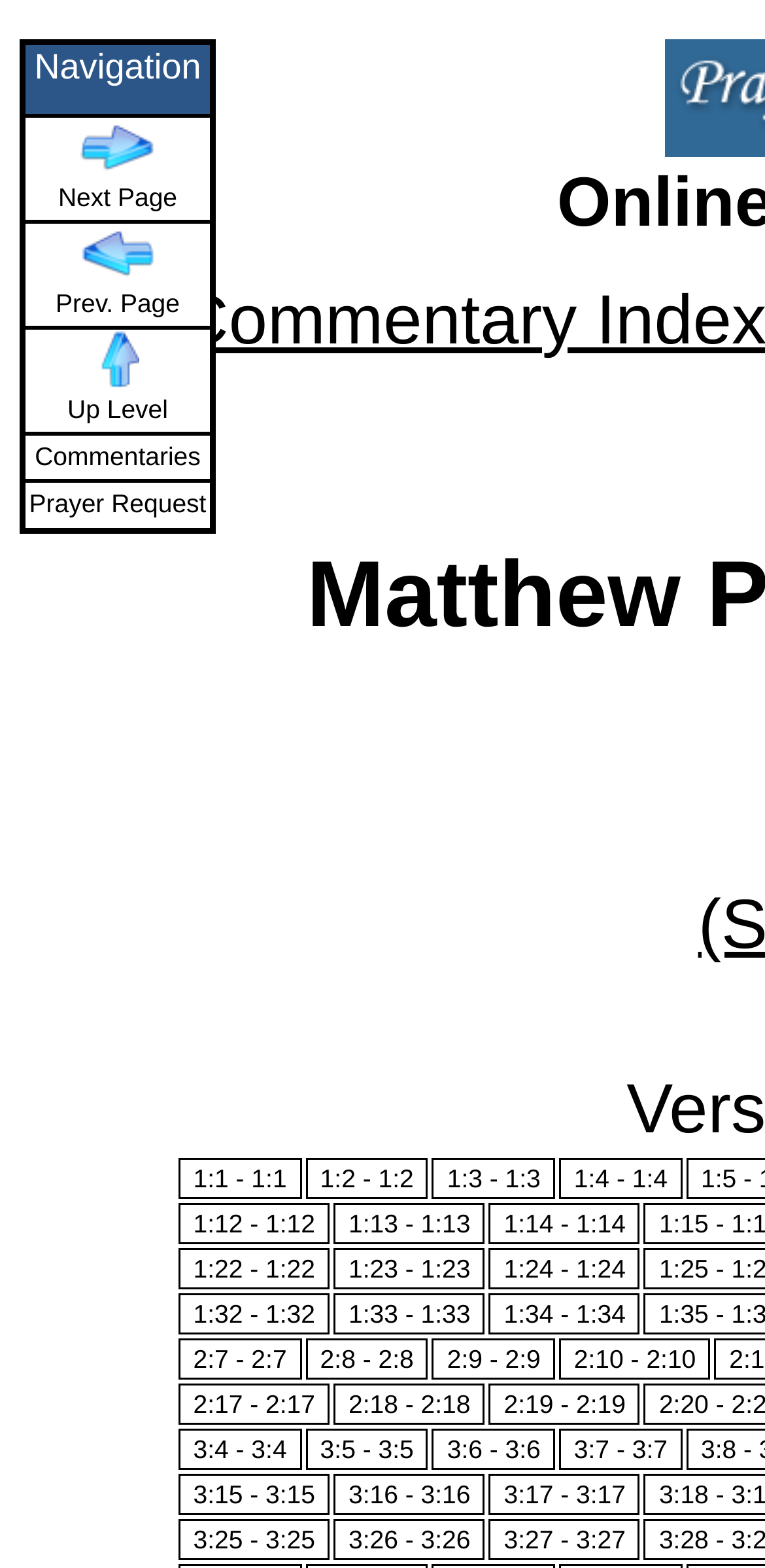What is the purpose of the table at the top?
Could you answer the question in a detailed manner, providing as much information as possible?

The table at the top of the webpage contains several grid cells with links and images. The links are labeled as 'Next Page', 'Prev. Page', 'Up Level', 'Commentaries', and 'Prayer Request', which suggests that the purpose of the table is to provide navigation options to the user.